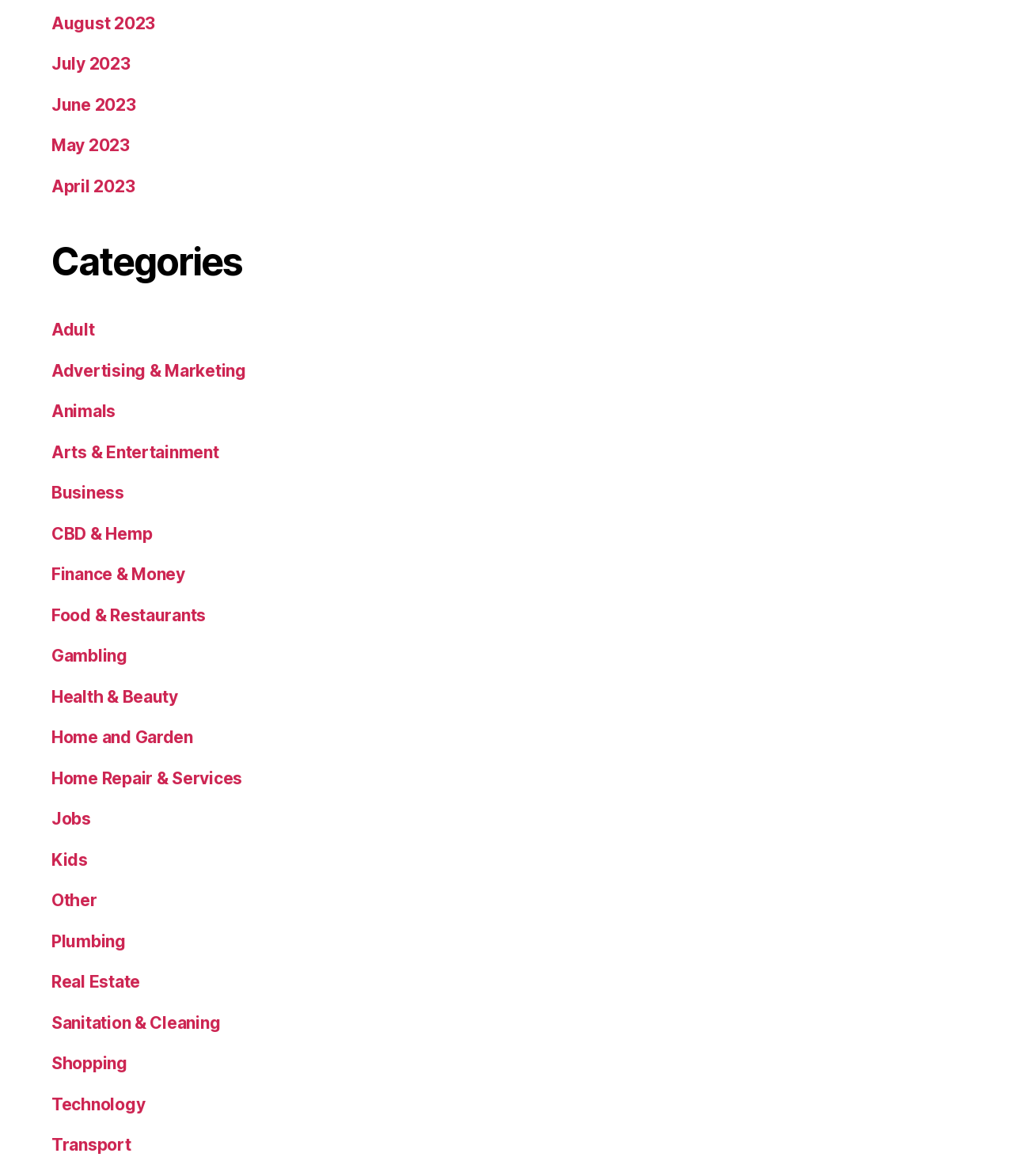Locate the bounding box coordinates of the clickable element to fulfill the following instruction: "Browse categories". Provide the coordinates as four float numbers between 0 and 1 in the format [left, top, right, bottom].

[0.051, 0.203, 0.504, 0.243]